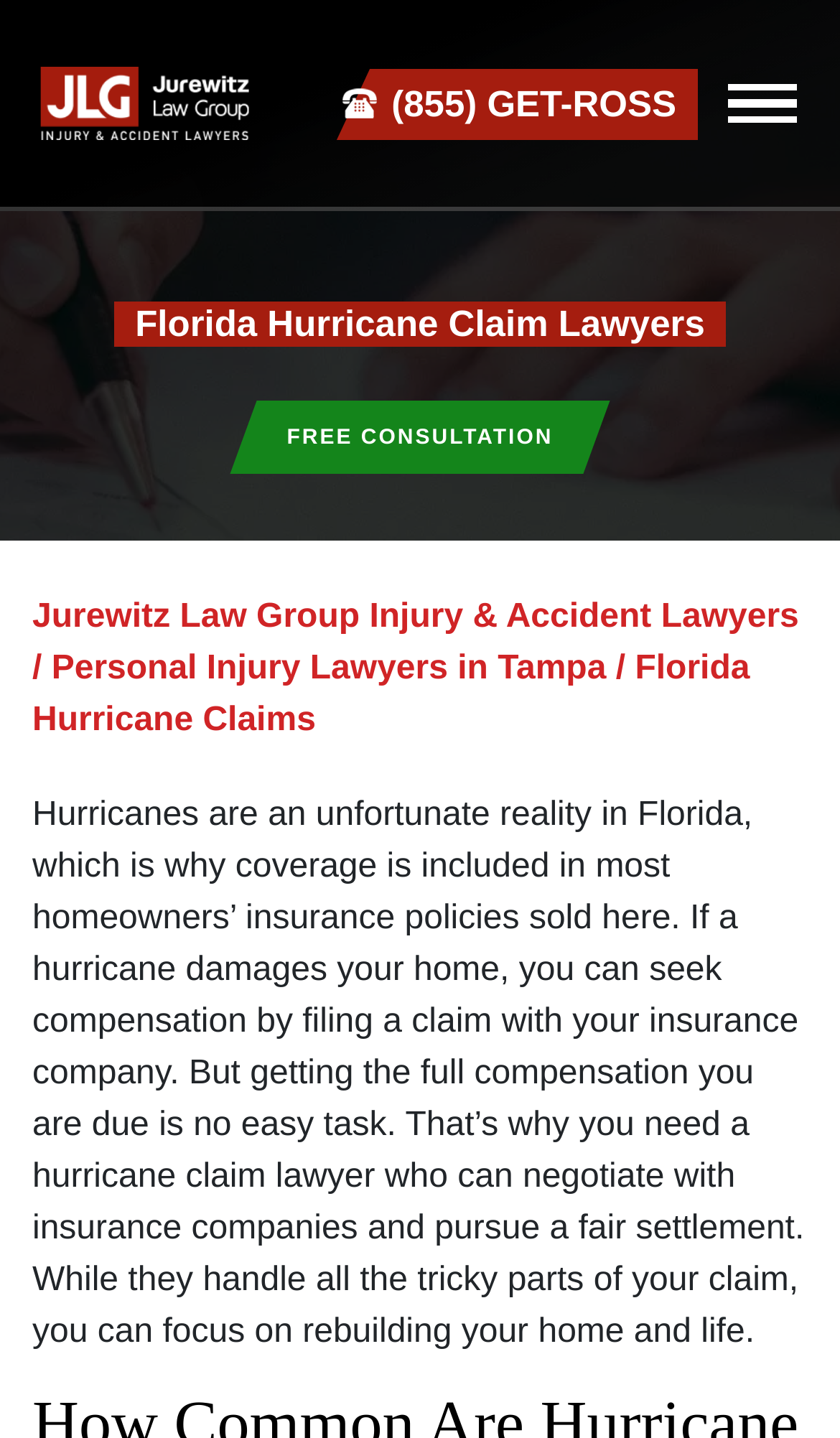Look at the image and give a detailed response to the following question: What is the phone number to contact?

I found the phone number by looking at the top-right corner of the webpage, where there is a phone icon next to the text '(855) GET-ROSS', which is a clickable link.